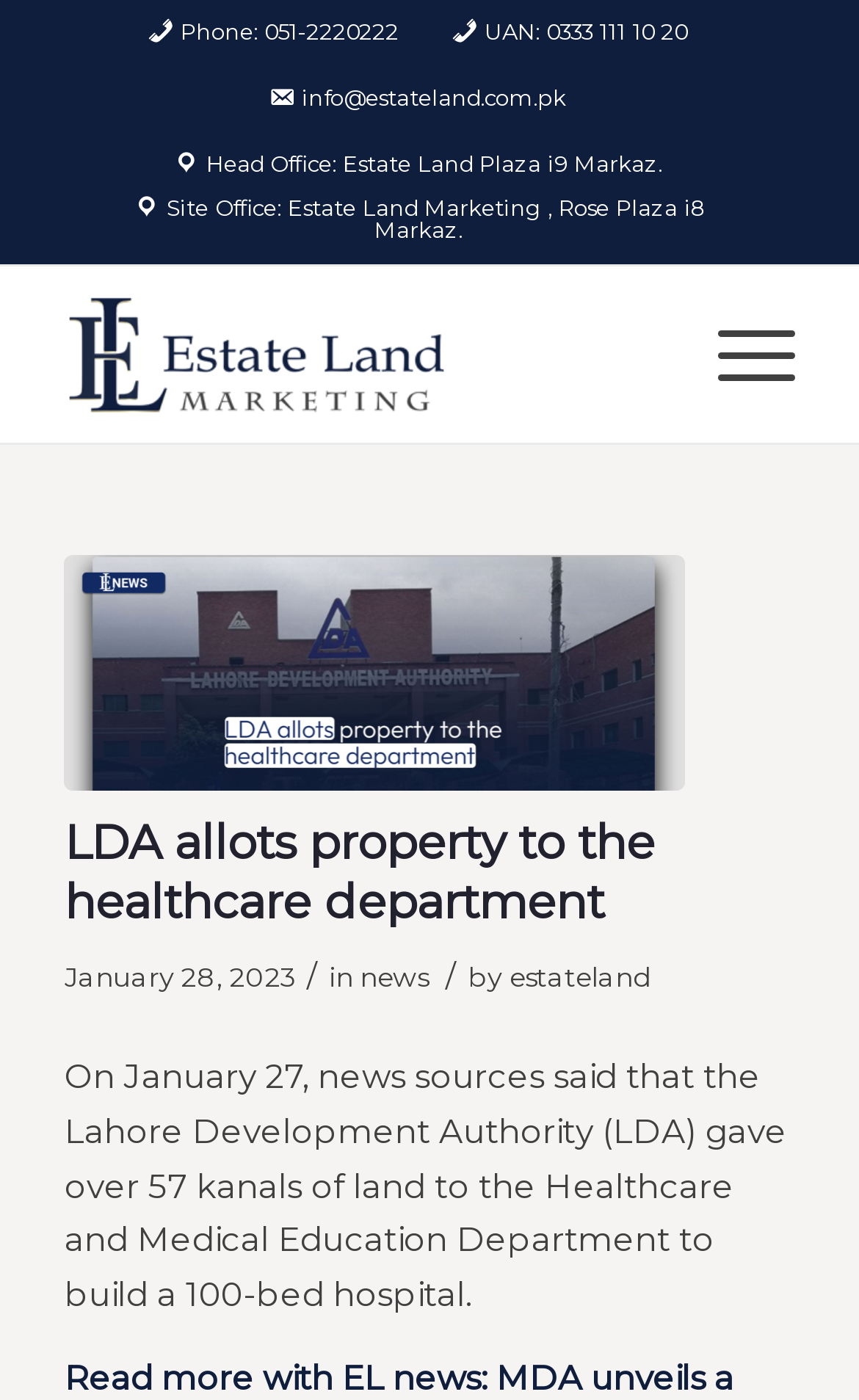Locate the bounding box coordinates of the area that needs to be clicked to fulfill the following instruction: "Open the menu". The coordinates should be in the format of four float numbers between 0 and 1, namely [left, top, right, bottom].

[0.784, 0.19, 0.925, 0.316]